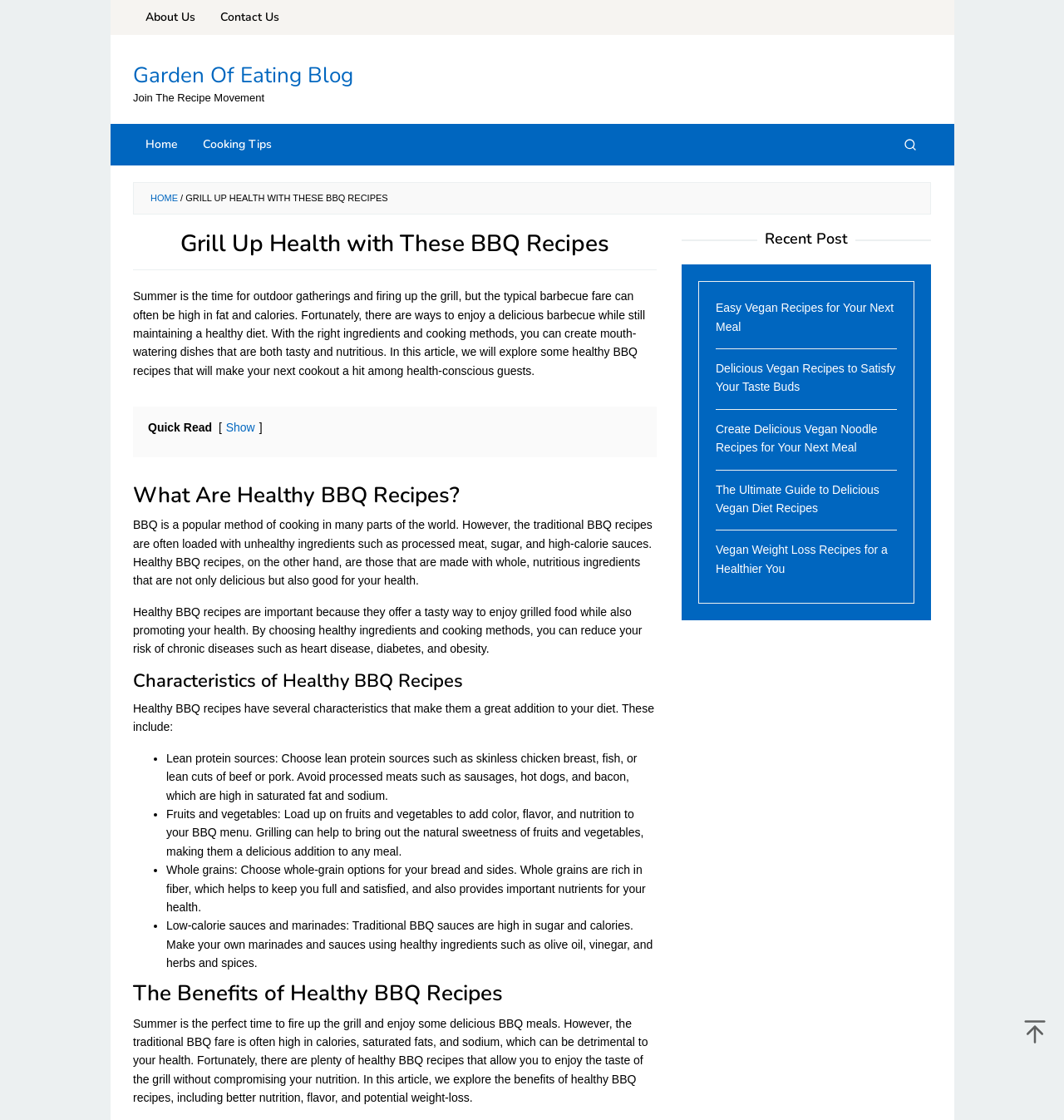Pinpoint the bounding box coordinates of the element you need to click to execute the following instruction: "View the 'Easy Vegan Recipes for Your Next Meal' post". The bounding box should be represented by four float numbers between 0 and 1, in the format [left, top, right, bottom].

[0.673, 0.269, 0.84, 0.297]